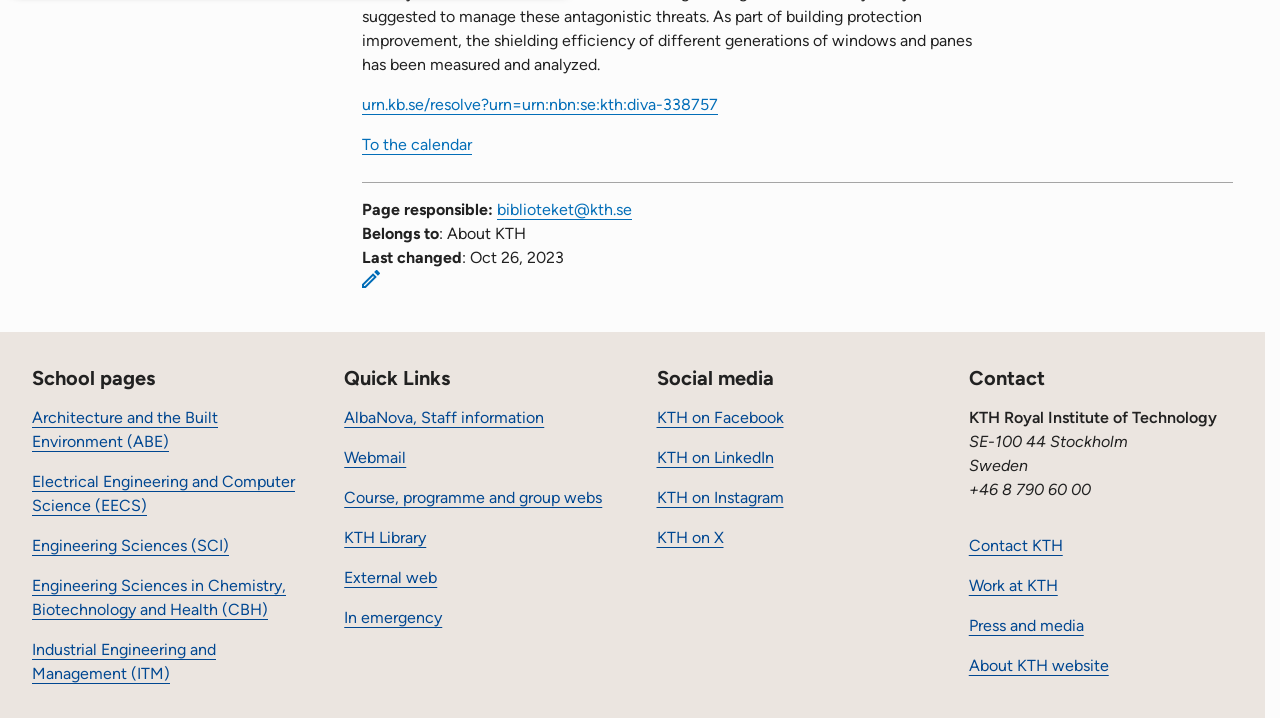What is the phone number of the institution?
Using the image as a reference, deliver a detailed and thorough answer to the question.

I found the answer by looking at the static text '+46 8 790 60 00' within the article section, which is likely to be the phone number of the institution.